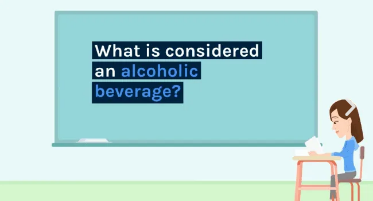Describe the important features and context of the image with as much detail as possible.

The image showcases a digital classroom setting, featuring a light blue chalkboard with the bold question, "What is considered an alcoholic beverage?" highlighted in contrasting colors for emphasis. To the right of the chalkboard, a seated figure, depicted in a friendly and engaging manner, appears to be focused on the material, suggesting a learning environment focused on educating about alcoholic beverages. The design conveys an inviting and informative tone, ideal for online compliance training in the hospitality sector. This approach aims to enhance understanding and ensure compliance with regulations related to alcohol service.